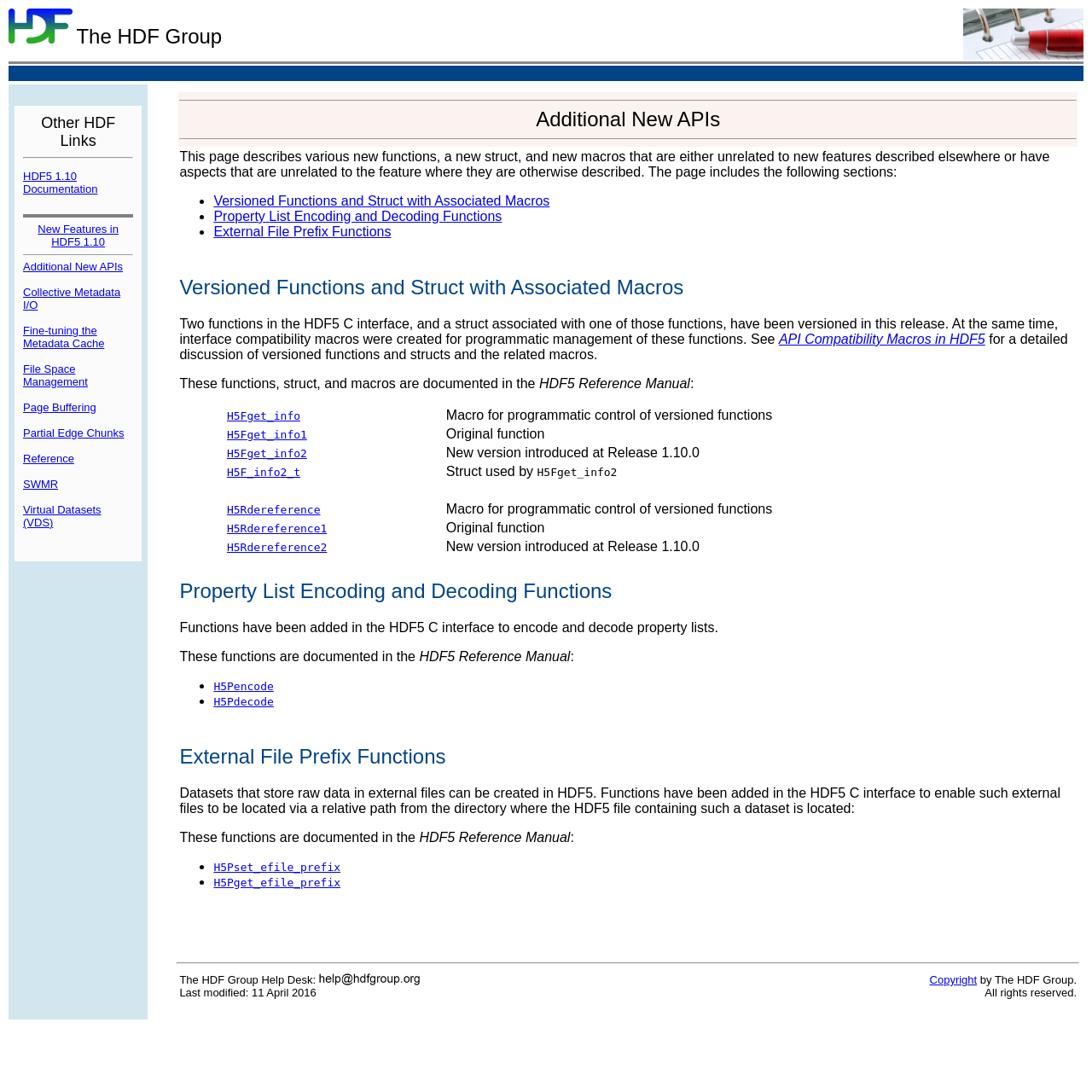Identify the bounding box coordinates of the area you need to click to perform the following instruction: "Follow the link to 'pensions'".

None